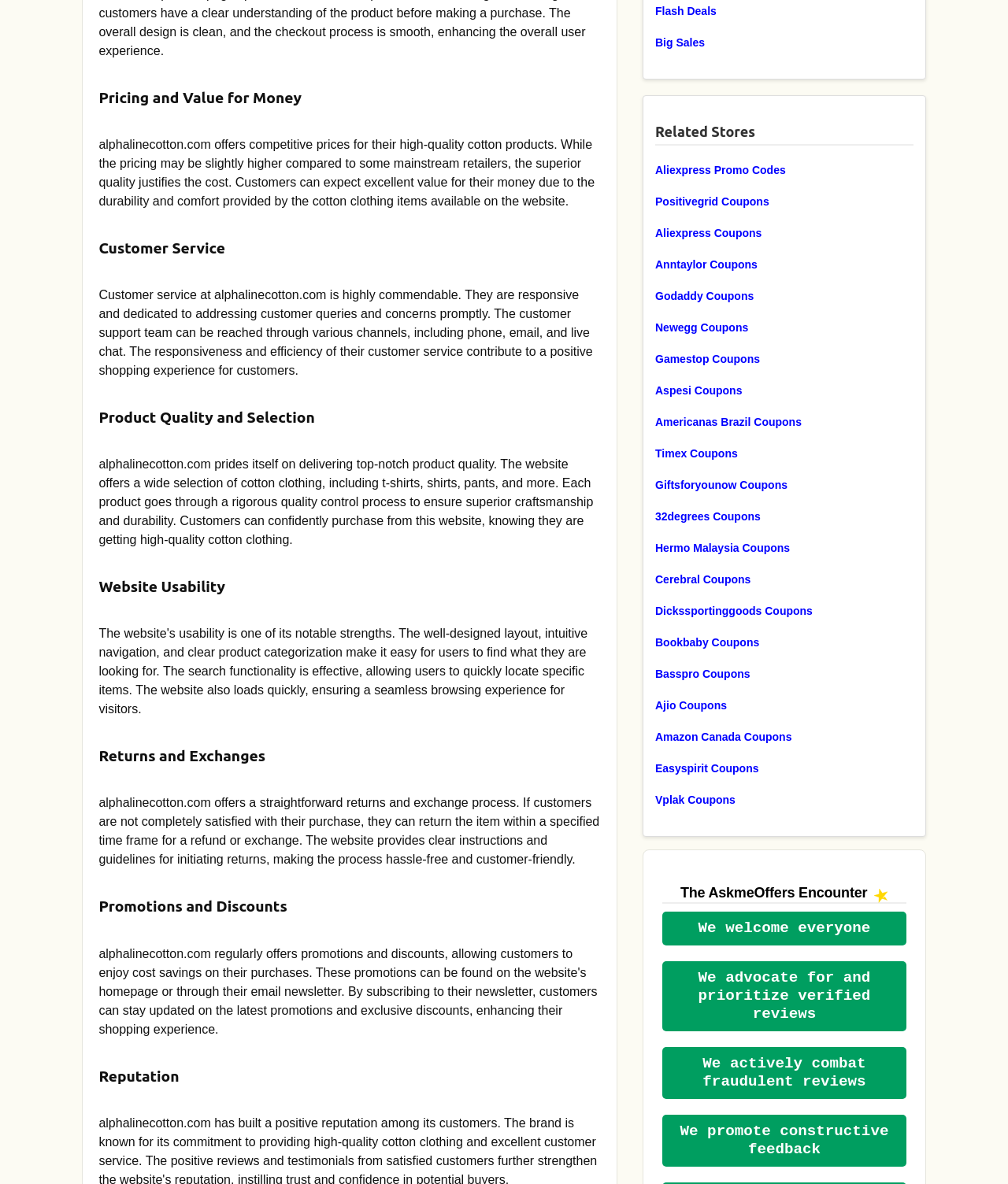Respond to the question with just a single word or phrase: 
What is the purpose of the 'Related Stores' section?

To provide promo codes